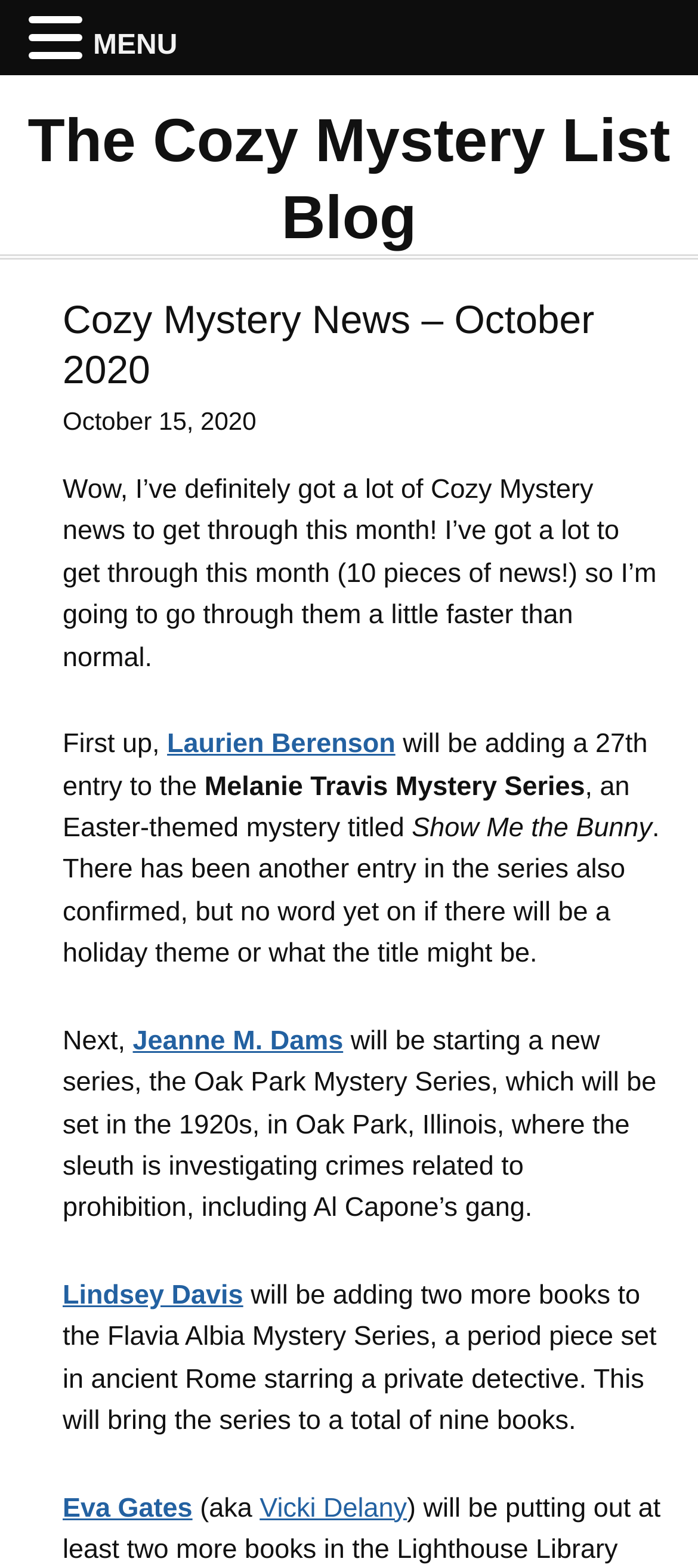In what time period is the Oak Park Mystery Series set?
Answer the question with as much detail as you can, using the image as a reference.

According to the text, Jeanne M. Dams will be starting a new series, the Oak Park Mystery Series, which will be set in the 1920s, in Oak Park, Illinois.